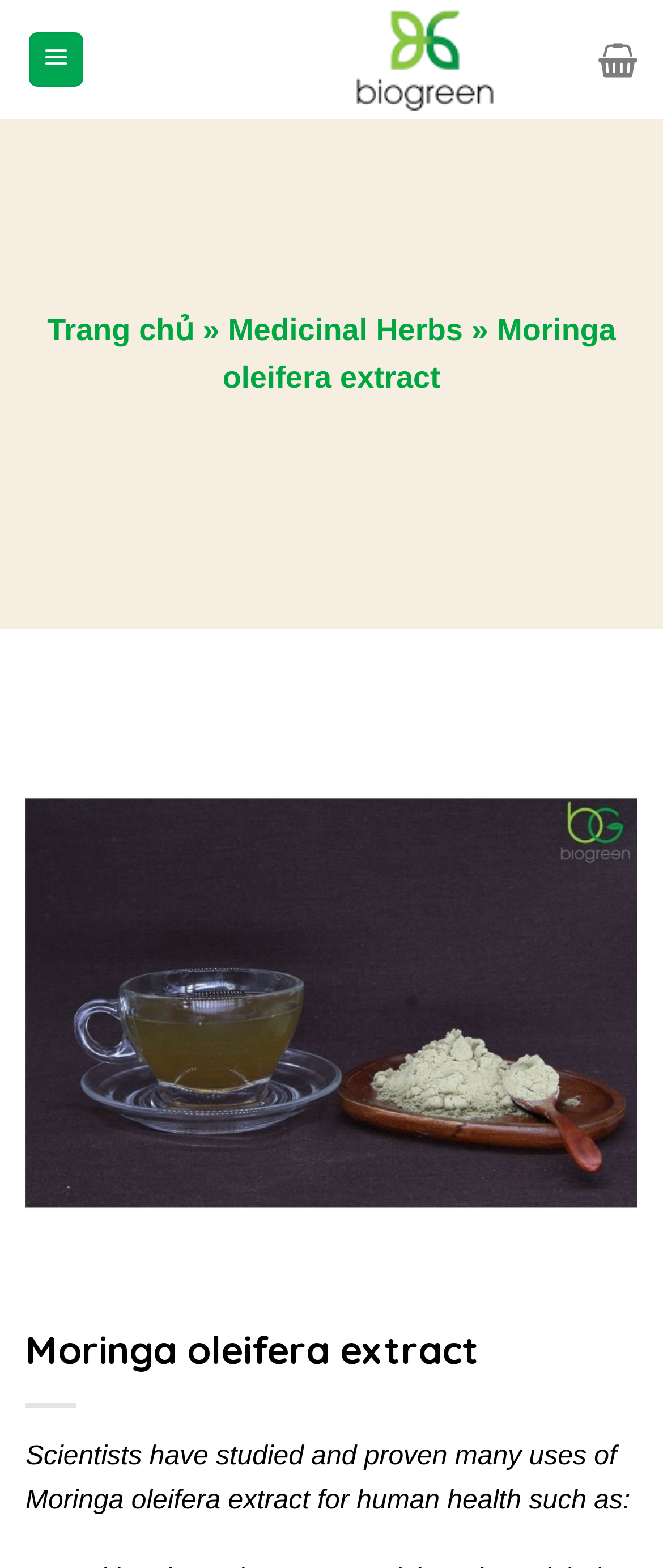What is the purpose of the buttons below the image?
Give a single word or phrase answer based on the content of the image.

Navigation